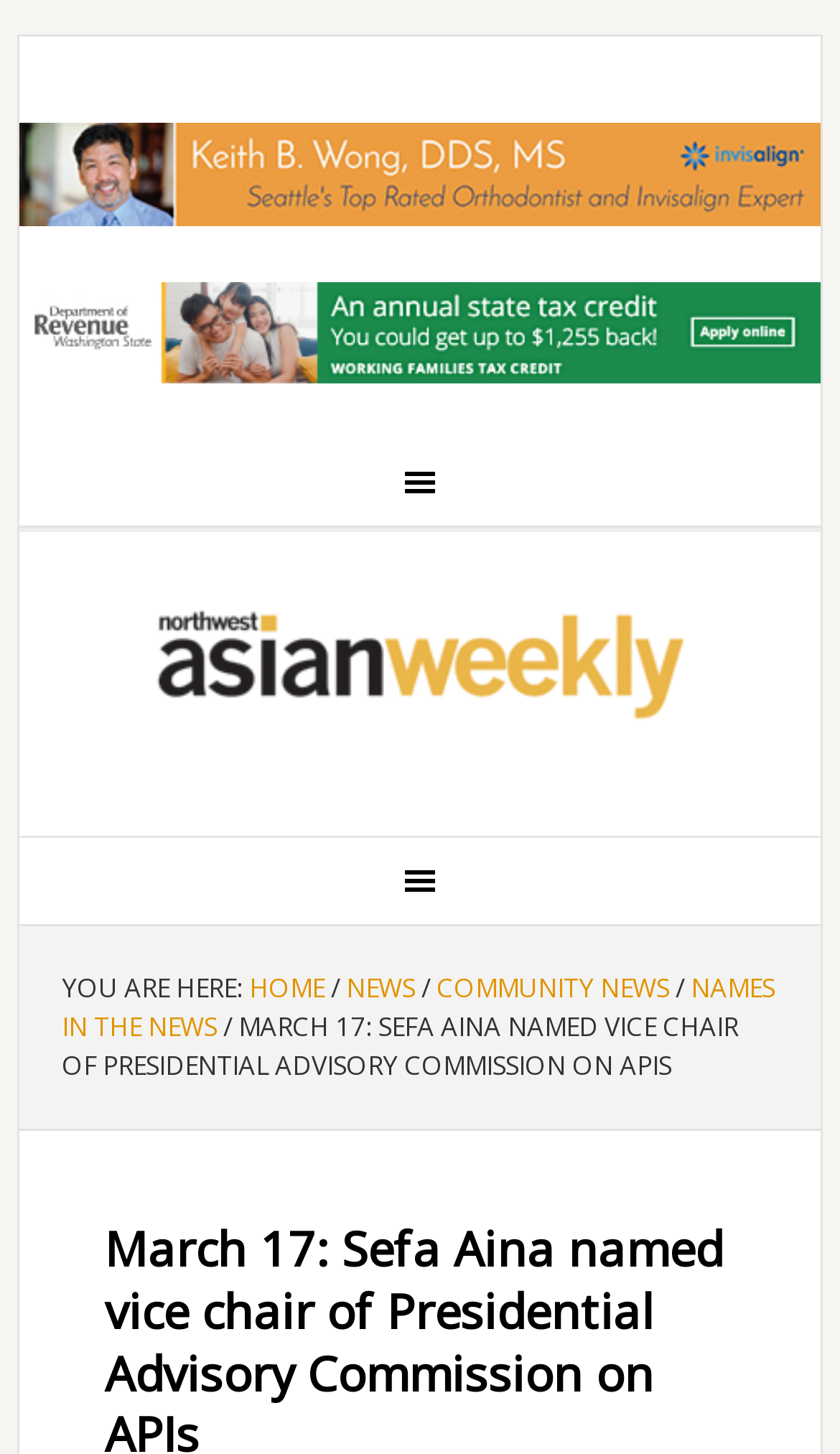Identify the bounding box for the UI element specified in this description: "Names in the News". The coordinates must be four float numbers between 0 and 1, formatted as [left, top, right, bottom].

[0.074, 0.667, 0.923, 0.719]